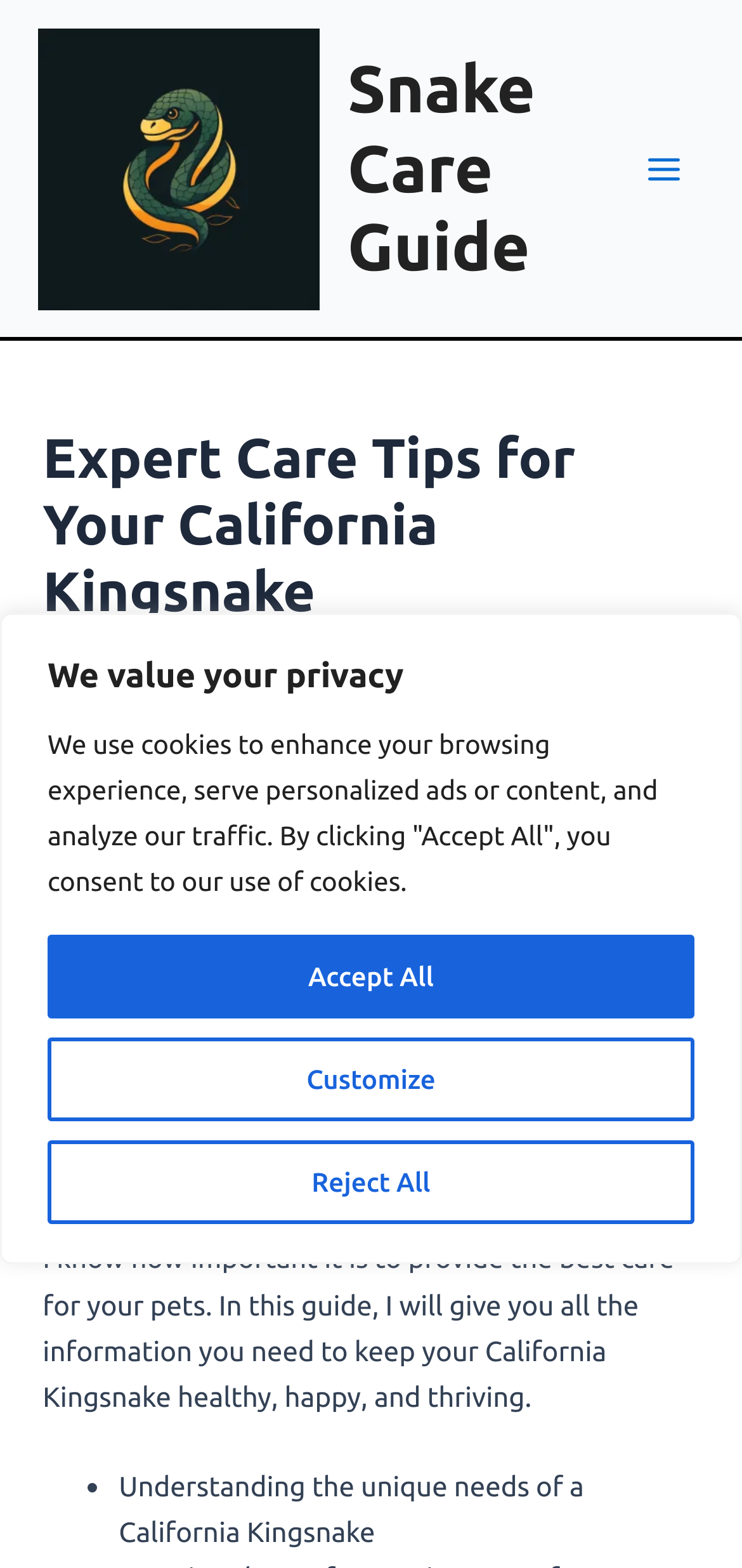Specify the bounding box coordinates of the region I need to click to perform the following instruction: "Read the article by Anthony". The coordinates must be four float numbers in the range of 0 to 1, i.e., [left, top, right, bottom].

[0.109, 0.413, 0.262, 0.433]